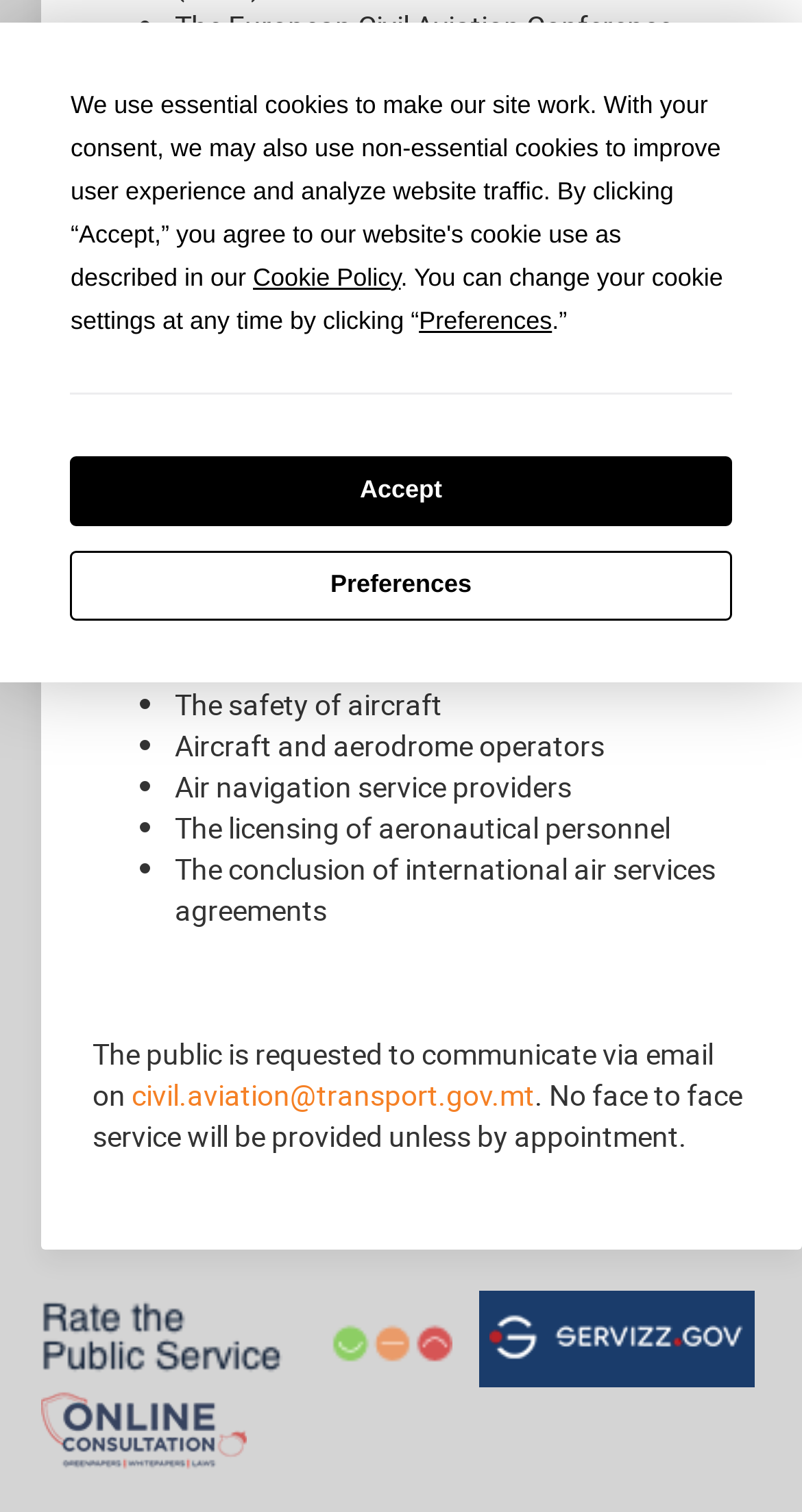For the element described, predict the bounding box coordinates as (top-left x, top-left y, bottom-right x, bottom-right y). All values should be between 0 and 1. Element description: Air Navigation Services & Aerodromes

[0.051, 0.137, 0.949, 0.207]